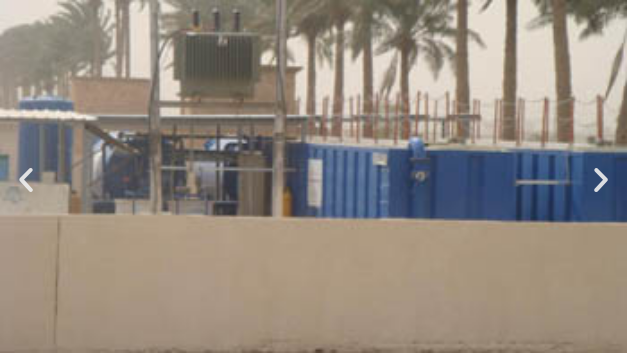What is the purpose of the water treatment system?
Could you give a comprehensive explanation in response to this question?

The caption explains that the water treatment system is designed to provide clean water solutions, particularly in areas affected by war, with the objective of supporting local communities and employment.